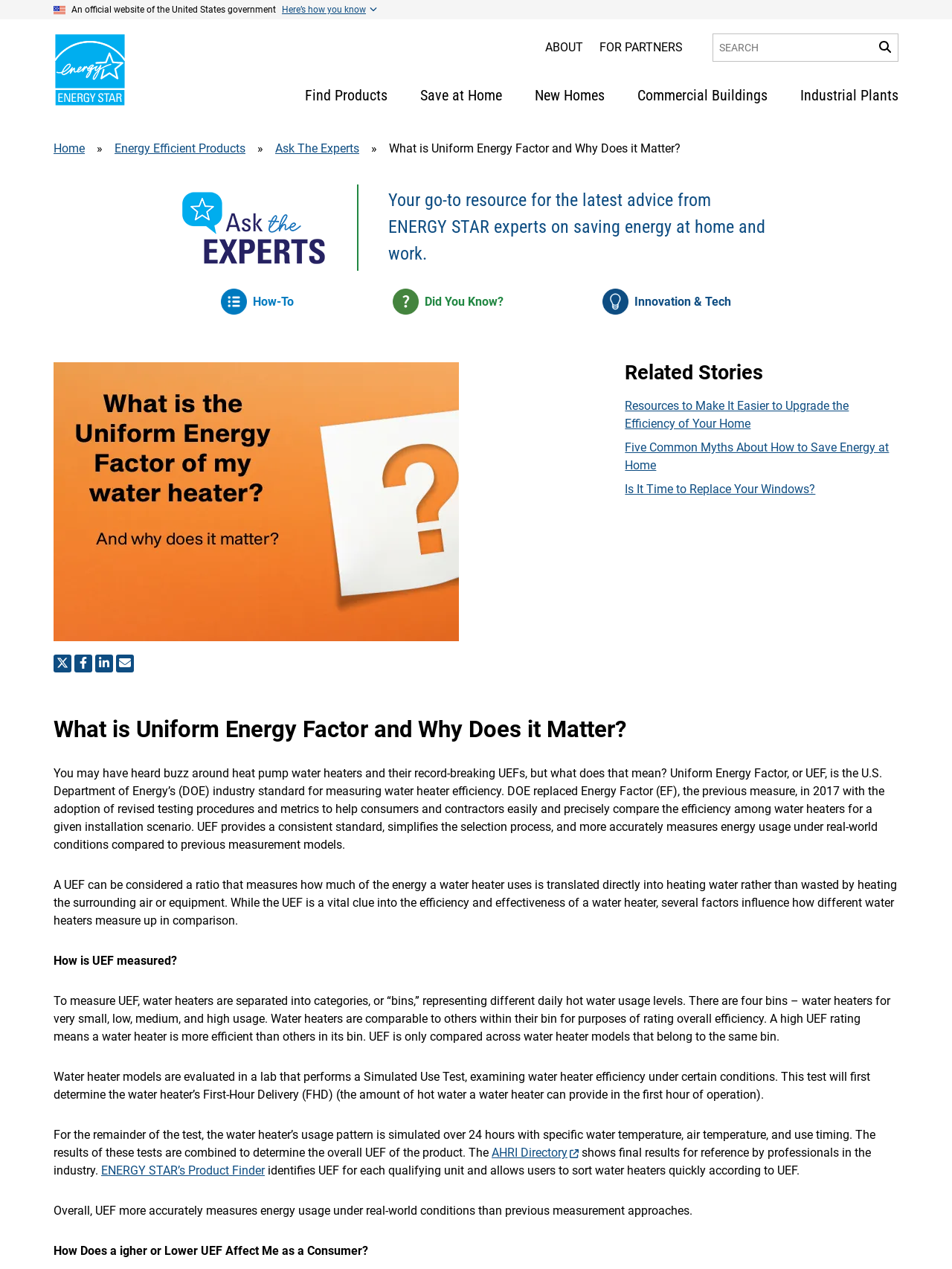Locate the bounding box coordinates of the clickable region to complete the following instruction: "Learn about energy efficient products."

[0.12, 0.111, 0.258, 0.123]